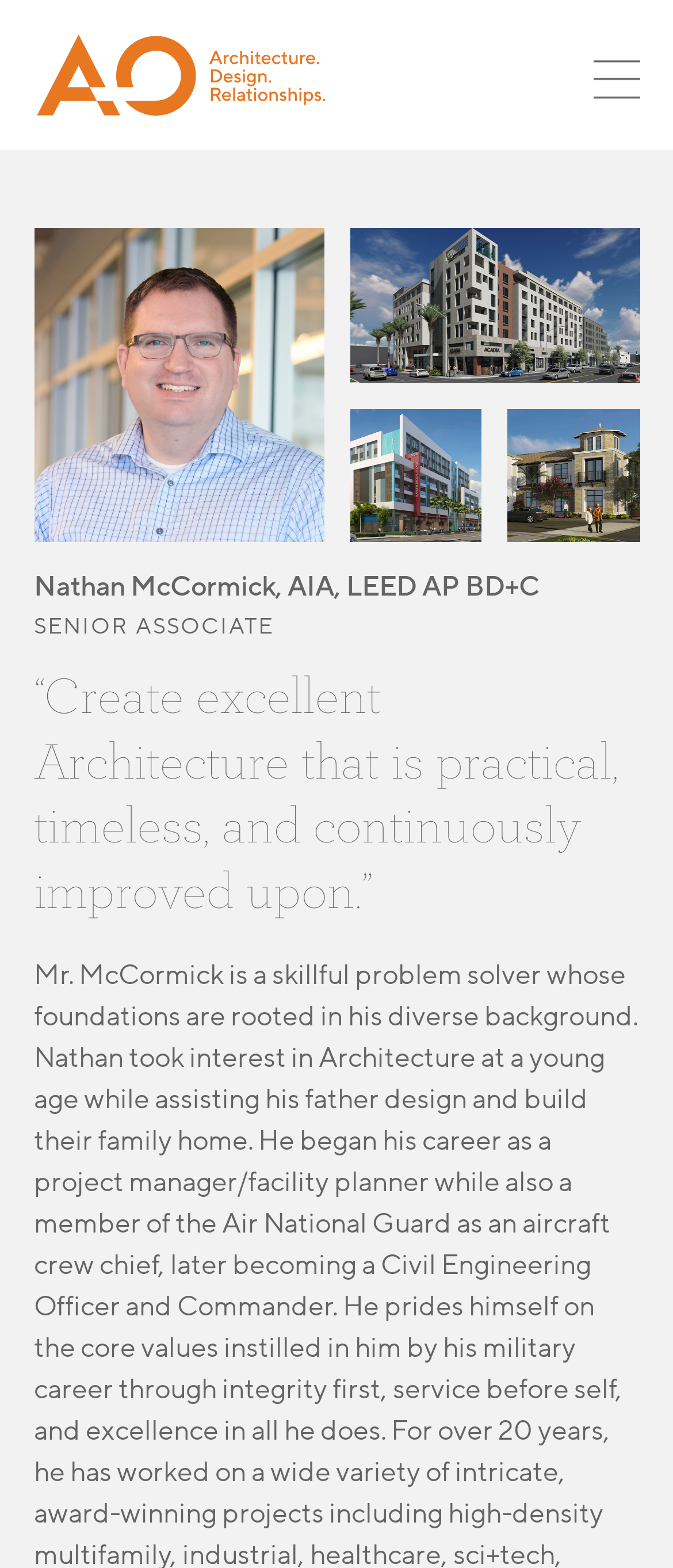Extract the bounding box coordinates for the described element: "Global Design Leads". The coordinates should be represented as four float numbers between 0 and 1: [left, top, right, bottom].

[0.265, 0.133, 0.735, 0.157]